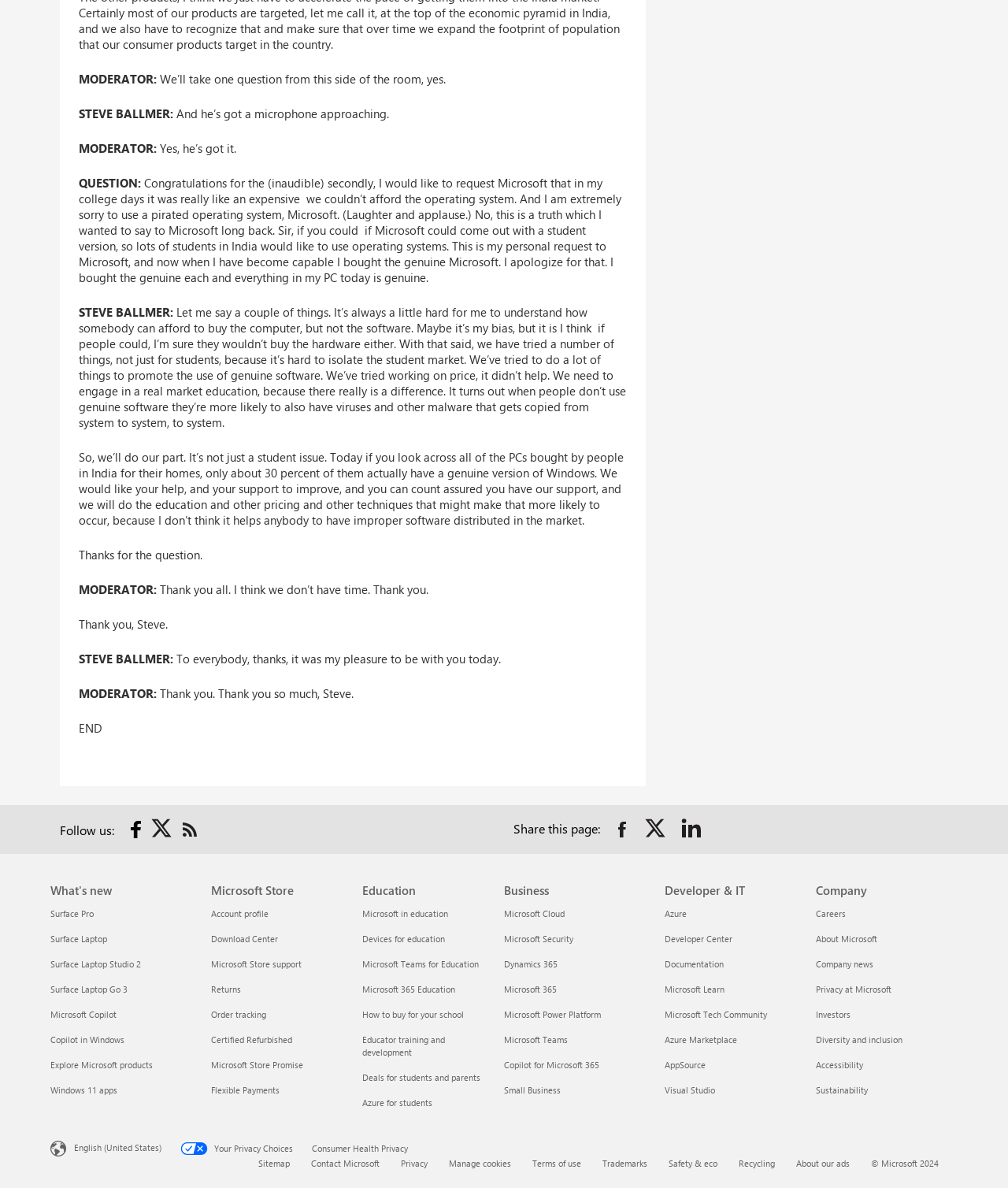Kindly determine the bounding box coordinates for the area that needs to be clicked to execute this instruction: "Check us out on RSS".

[0.188, 0.698, 0.218, 0.764]